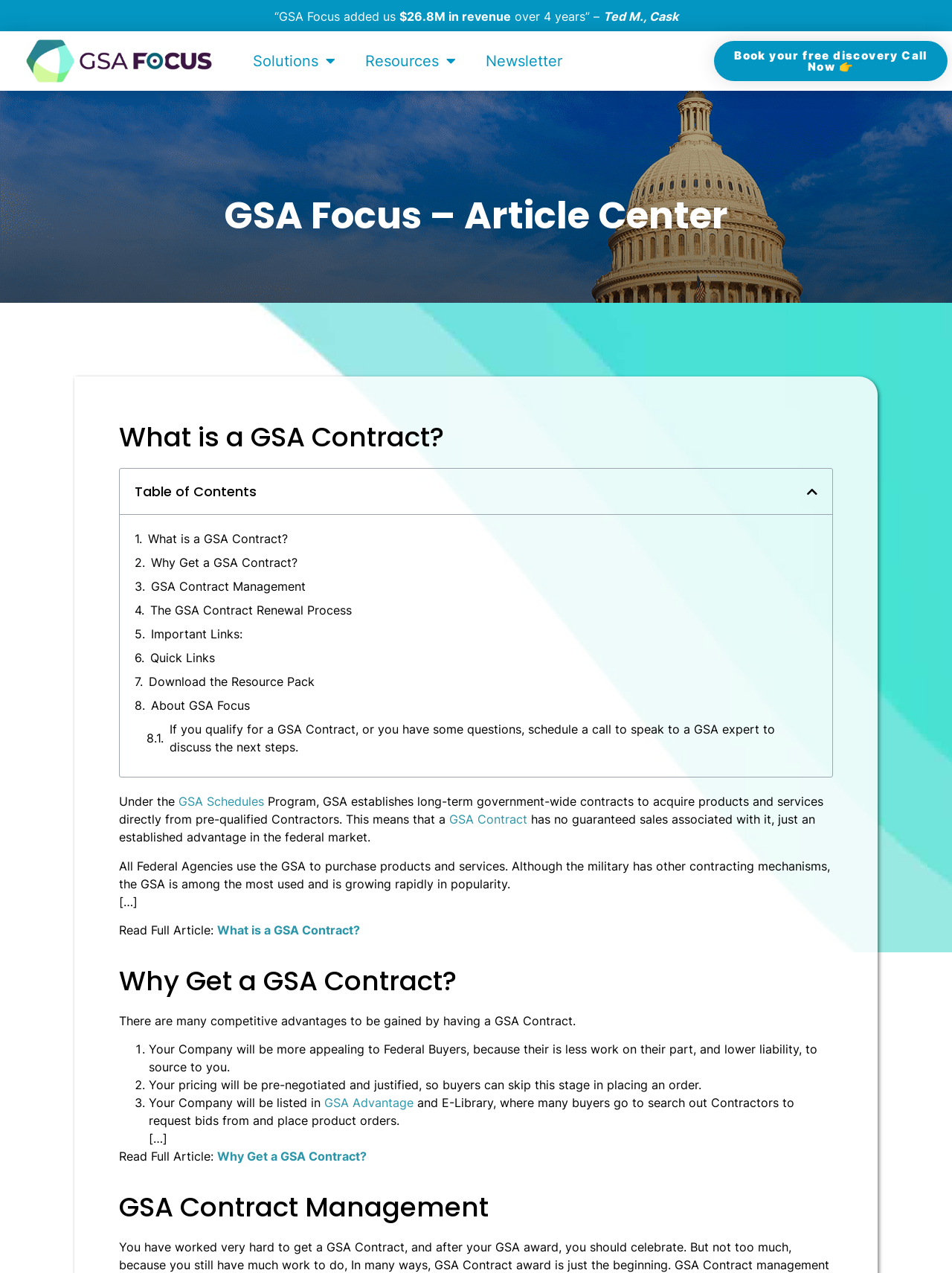What is the name of the logo in the top-left corner?
Answer briefly with a single word or phrase based on the image.

GSA Focus Logo